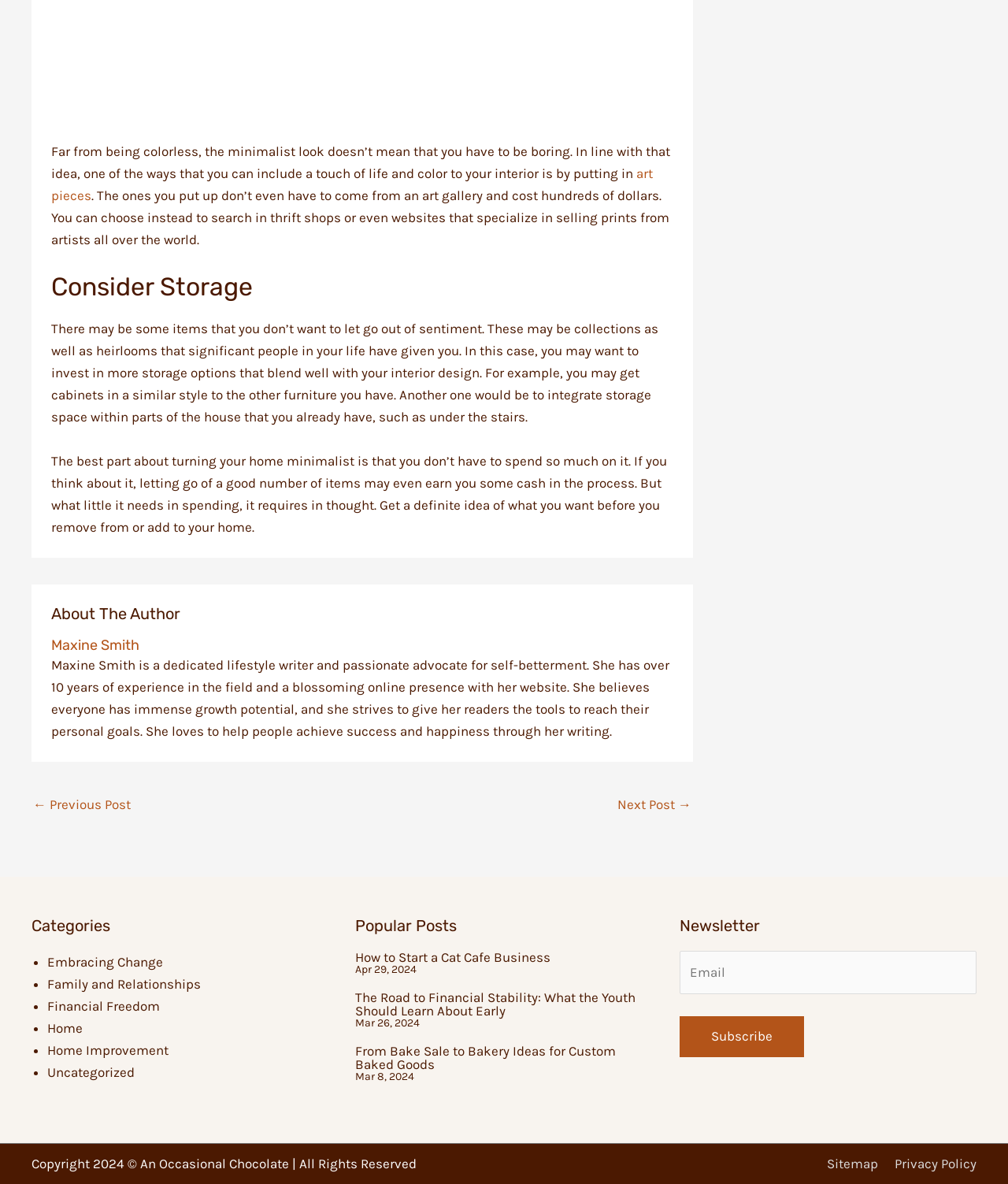Carefully examine the image and provide an in-depth answer to the question: What categories are listed on the webpage?

The webpage lists several categories, including 'Embracing Change', 'Family and Relationships', 'Financial Freedom', 'Home', 'Home Improvement', and 'Uncategorized', which are likely categories for articles or posts on the website.